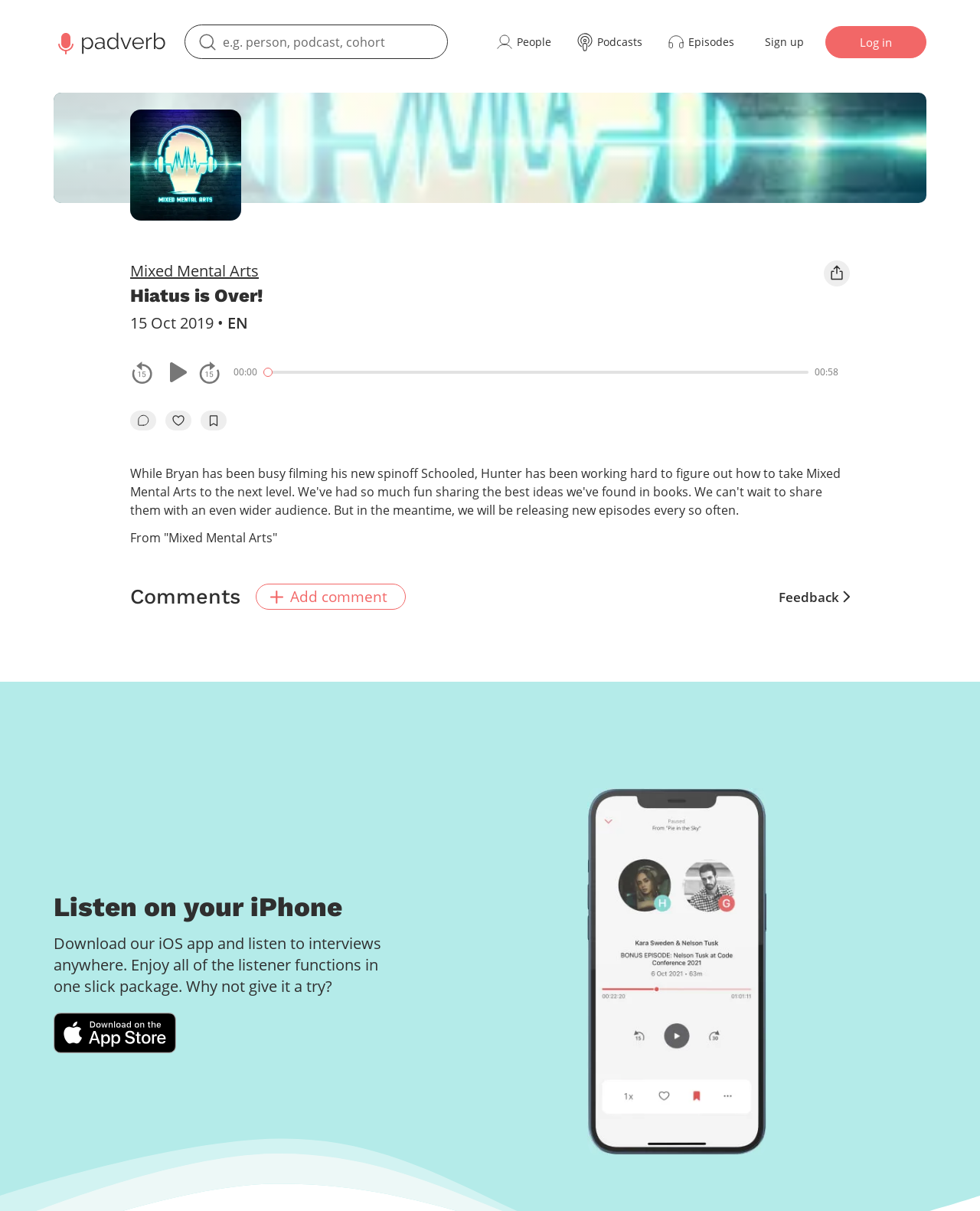Find the bounding box coordinates of the element's region that should be clicked in order to follow the given instruction: "Add a comment". The coordinates should consist of four float numbers between 0 and 1, i.e., [left, top, right, bottom].

[0.261, 0.482, 0.414, 0.503]